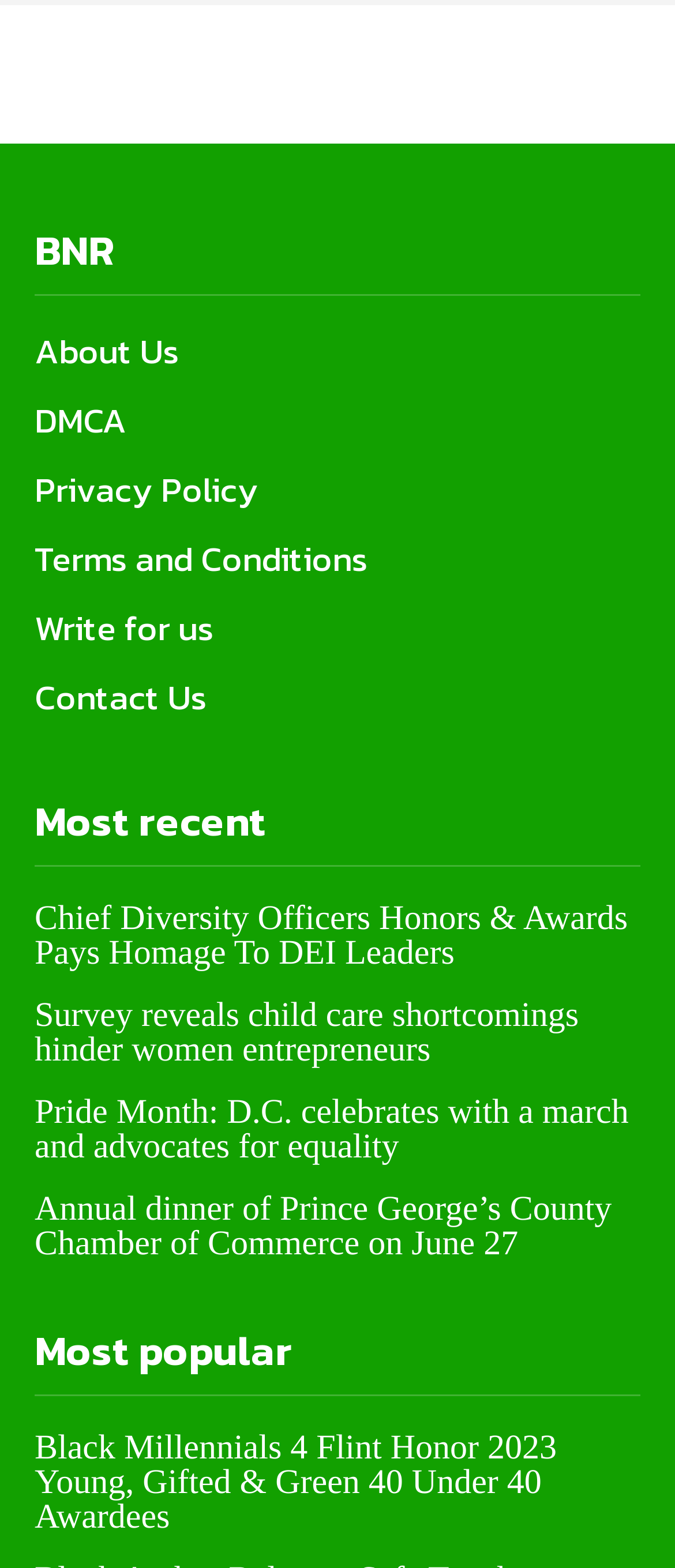What is the last article about?
Please answer the question with a detailed response using the information from the screenshot.

The last article is about 'Black Millennials 4 Flint Honor 2023 Young, Gifted & Green 40 Under 40 Awardees' which is mentioned in the heading of the article.